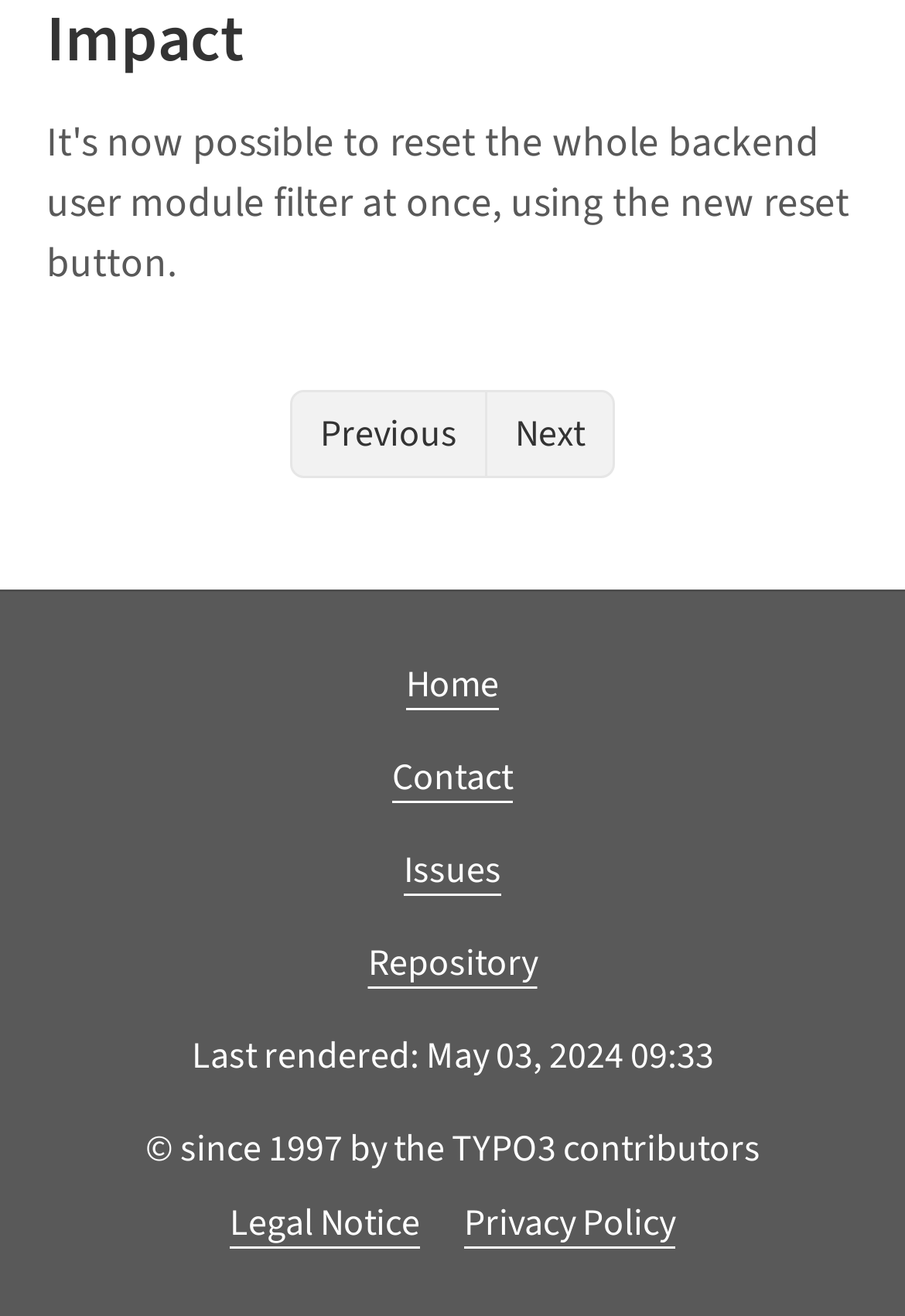What is the last rendered date?
Please provide a detailed and comprehensive answer to the question.

I found the last rendered date by looking at the StaticText element with the text 'Last rendered: May 03, 2024 09:33' which is located at the bottom of the page.